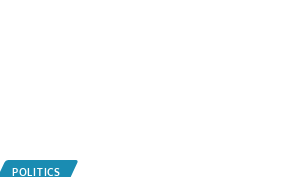Give a one-word or phrase response to the following question: On what date did the event of distributing smartphones to students take place?

November 4, 2022